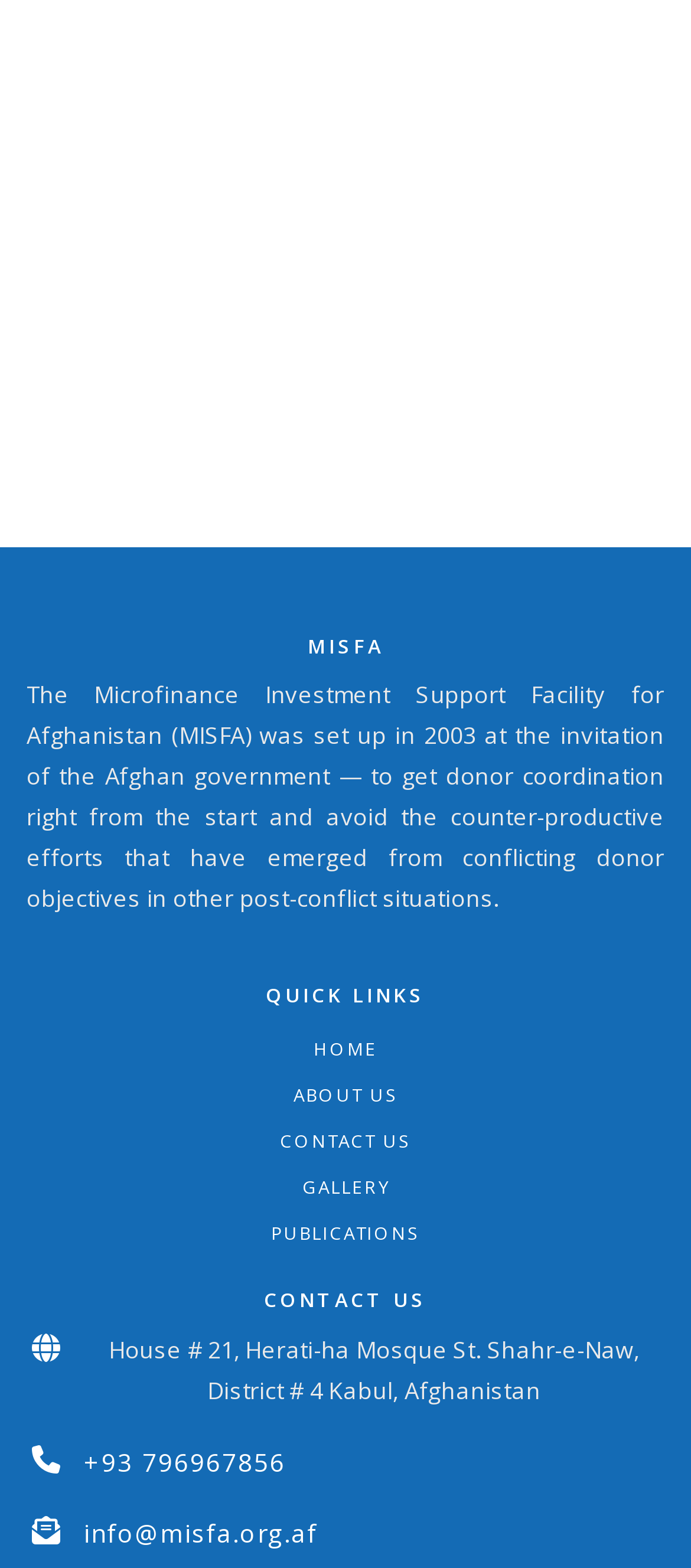What is the phone number of the organization?
Using the image as a reference, answer the question in detail.

The phone number of the organization is mentioned in the 'CONTACT US' section of the webpage. It is '+93 796967856', which is a link that can be clicked to call the organization.